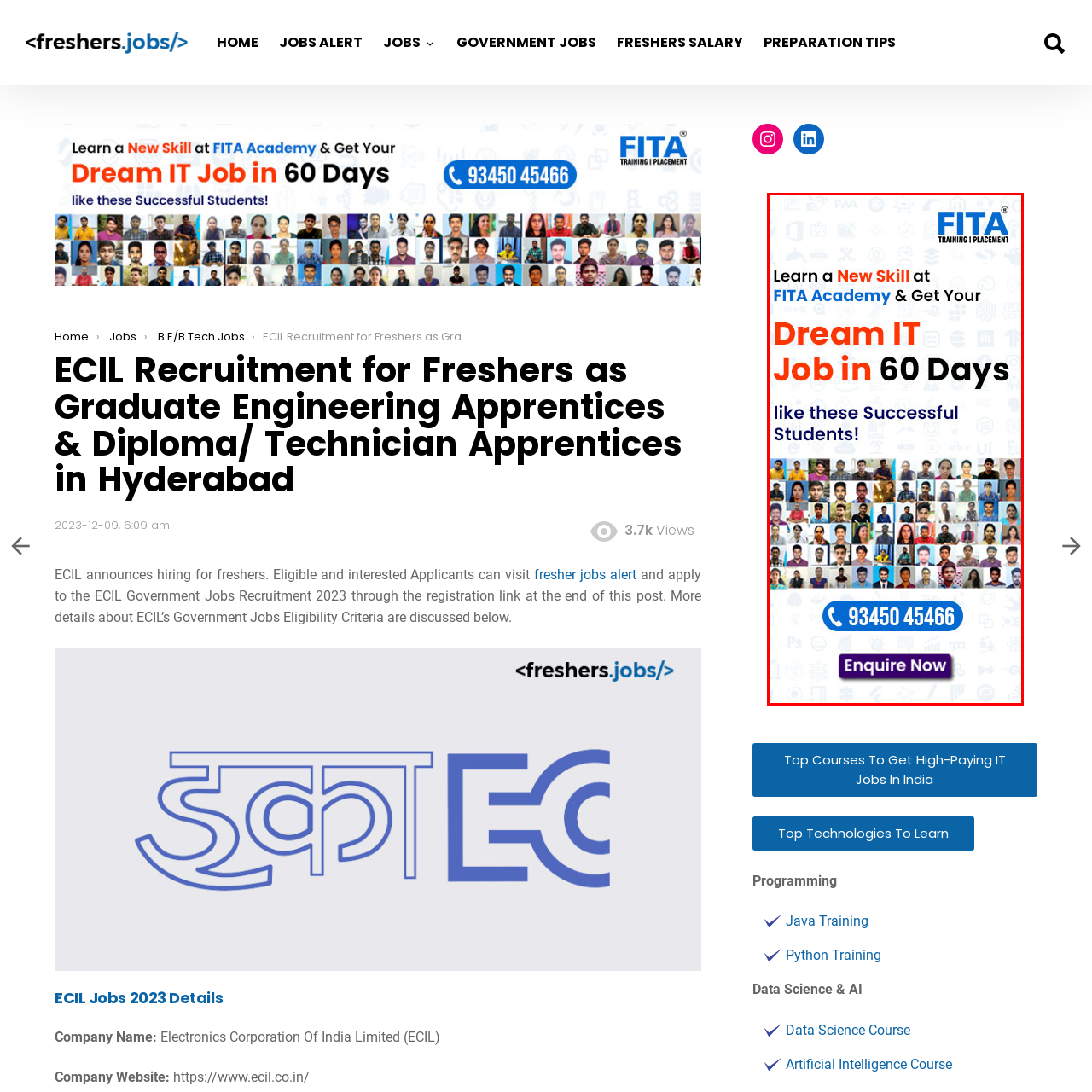What is provided for potential students to take the next step?
Look closely at the image inside the red bounding box and answer the question with as much detail as possible.

The image provides a phone number for potential students to contact and take the next step towards their career aspirations, making it easy for them to inquire about the training programs.